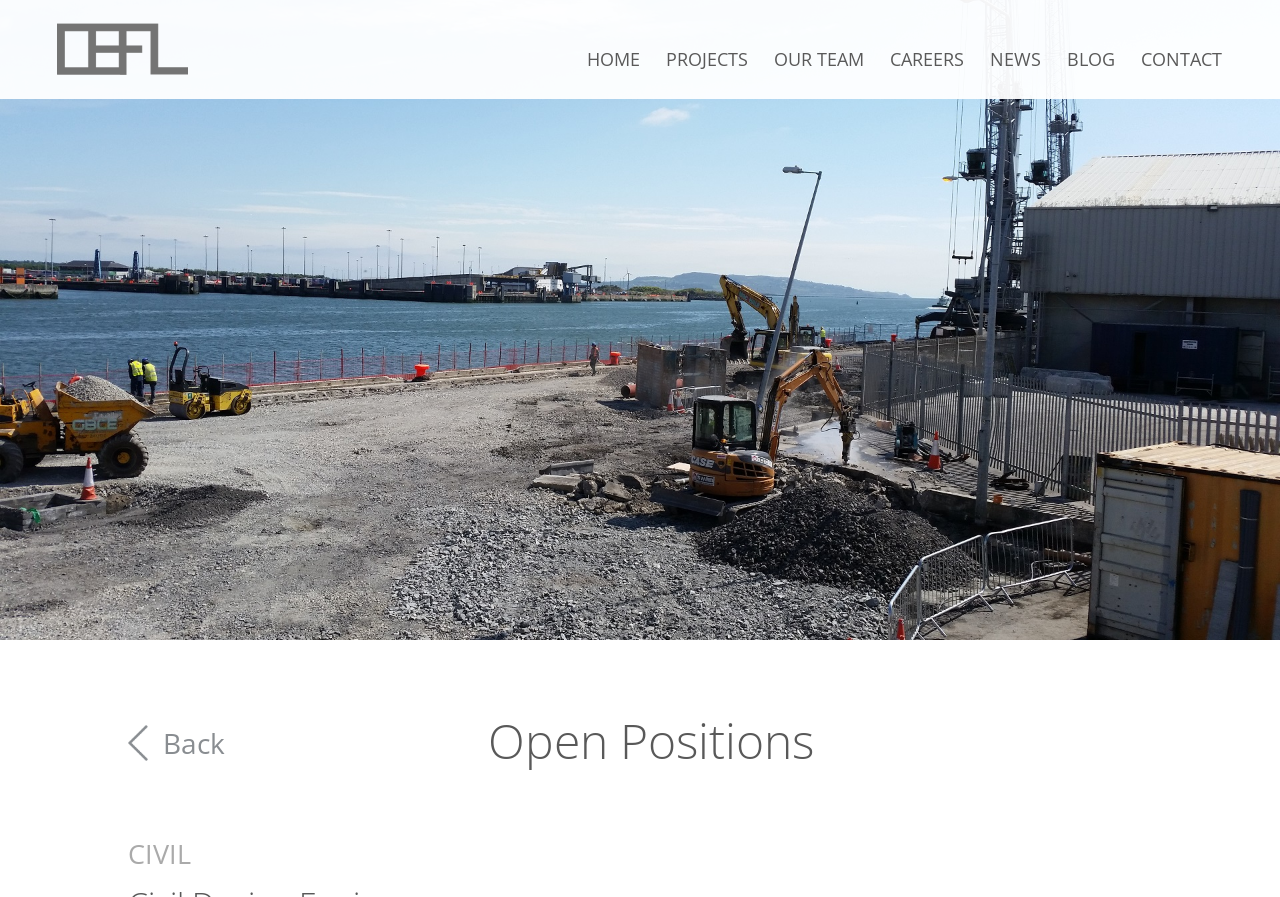Reply to the question below using a single word or brief phrase:
What is the company name associated with the logo?

DBFL Consulting Engineers